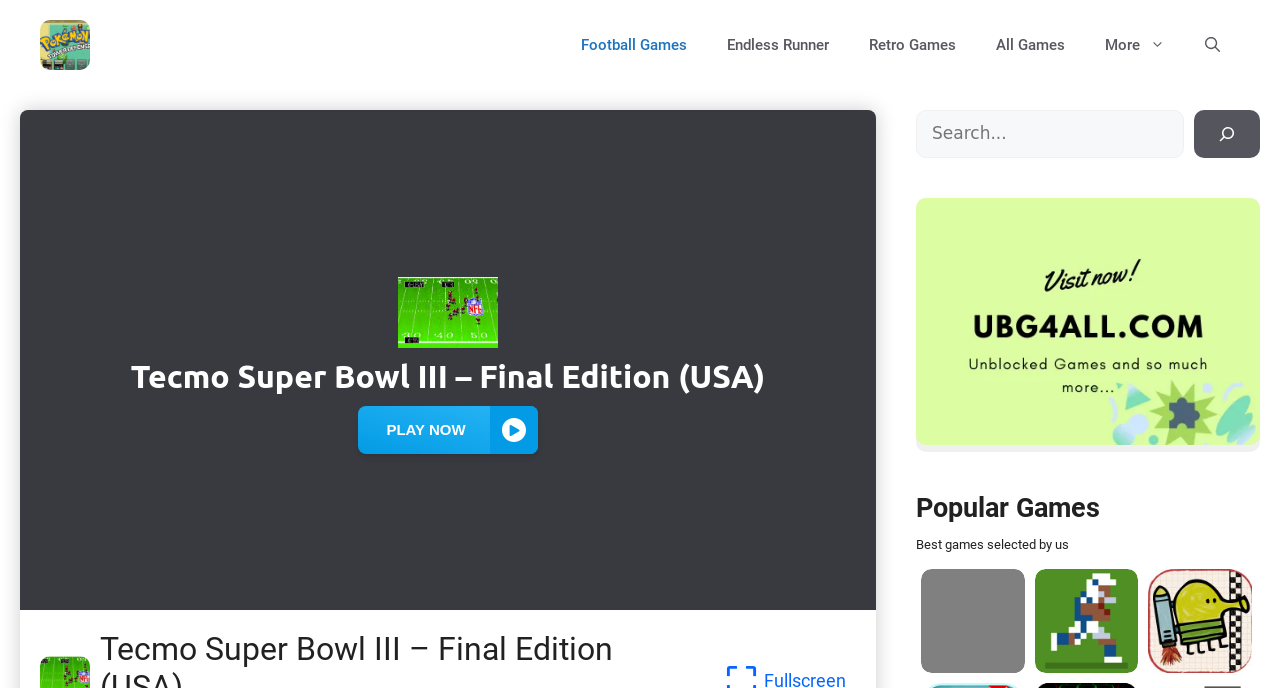Determine the bounding box coordinates for the area that should be clicked to carry out the following instruction: "View Image Ad".

[0.716, 0.287, 0.984, 0.657]